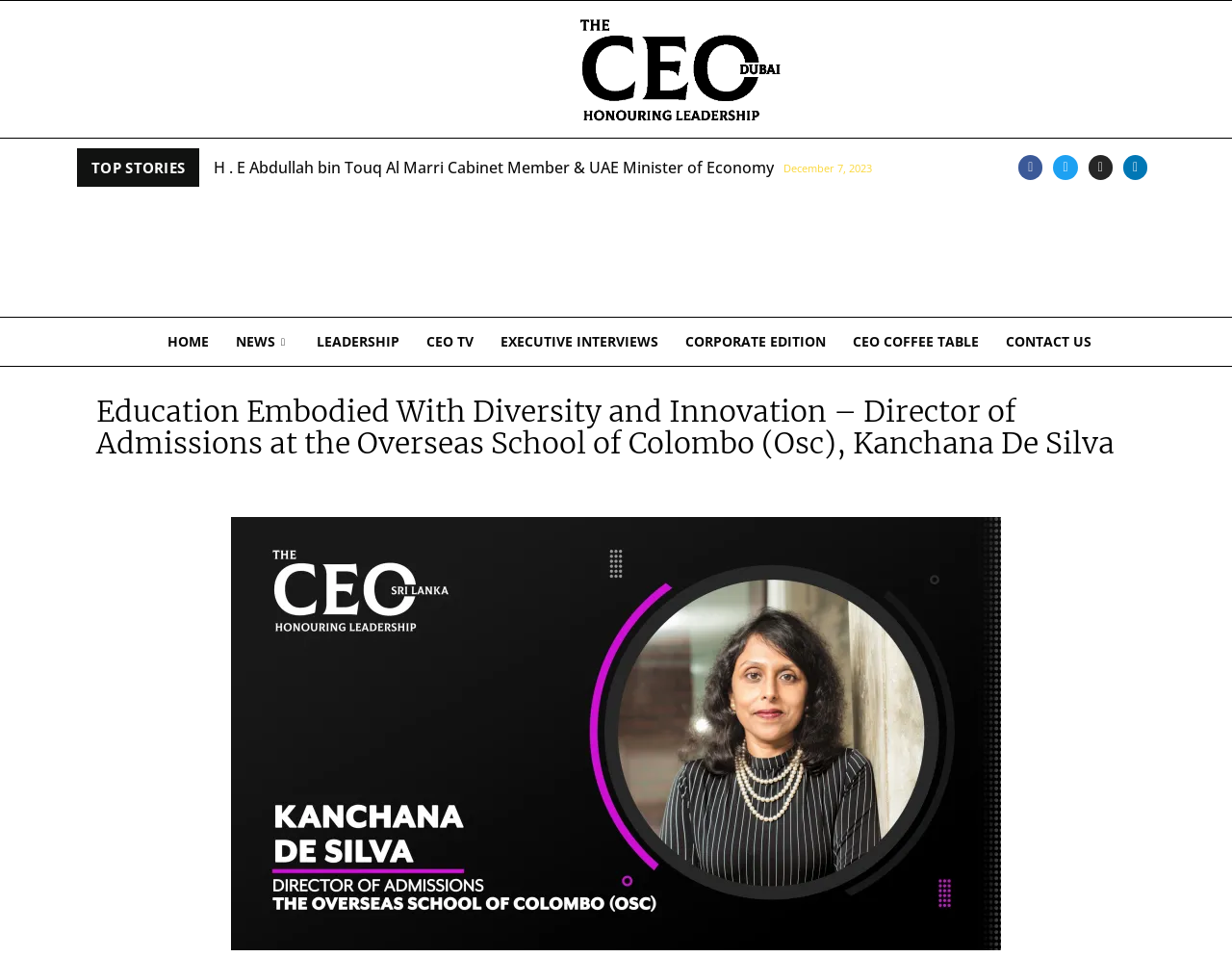Could you provide the bounding box coordinates for the portion of the screen to click to complete this instruction: "Watch CEO TV"?

[0.324, 0.342, 0.384, 0.372]